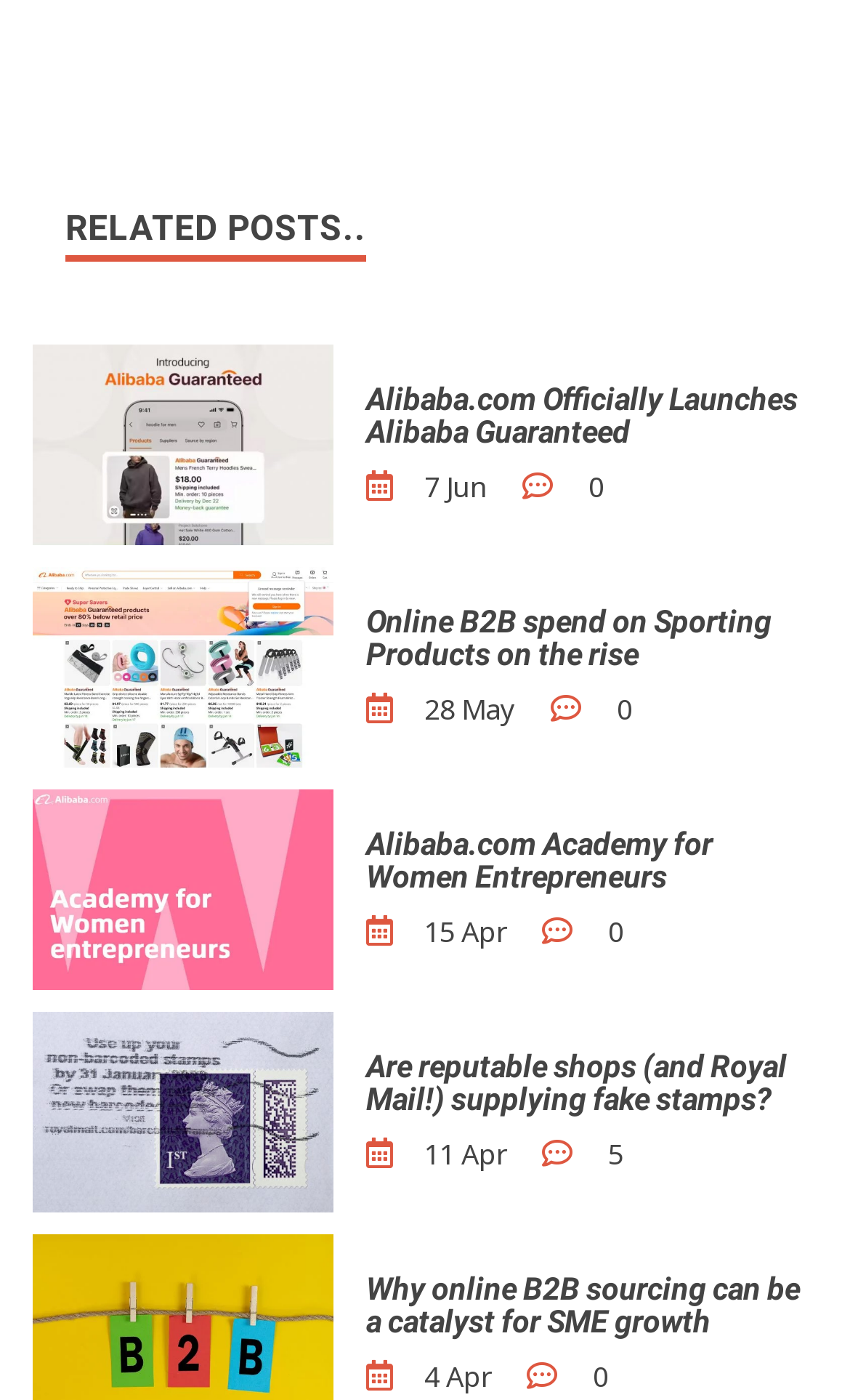Locate the bounding box coordinates of the clickable part needed for the task: "check Are reputable shops selling fake stamps news".

[0.431, 0.75, 0.949, 0.797]